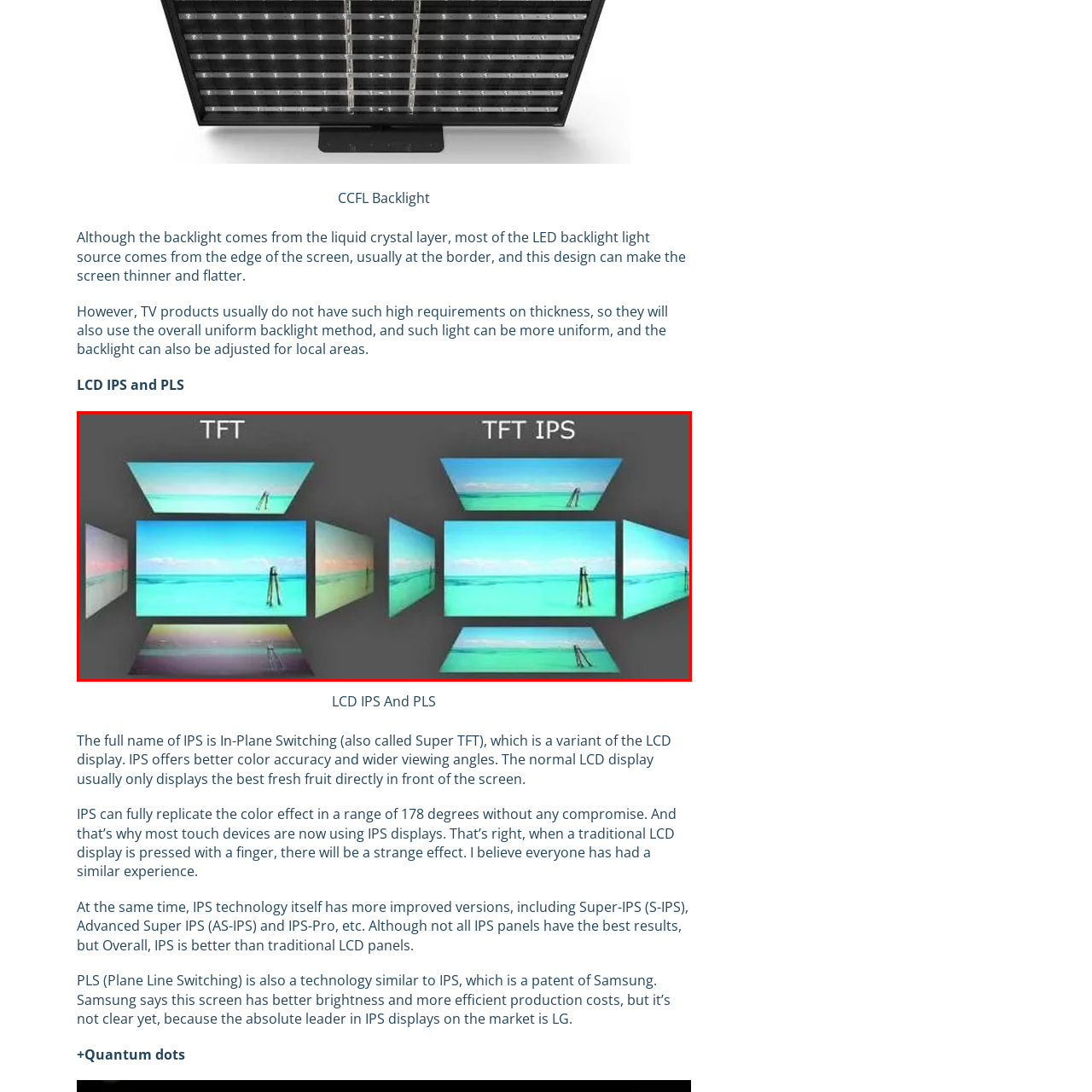Please examine the highlighted section of the image enclosed in the red rectangle and provide a comprehensive answer to the following question based on your observation: What is the advantage of IPS technology in modern touch devices?

The advantage of IPS technology in modern touch devices is that it can deliver consistent and vibrant colors, even from off-angle views, making it a preferred choice for devices that require high-quality display performance, such as smartphones and tablets.